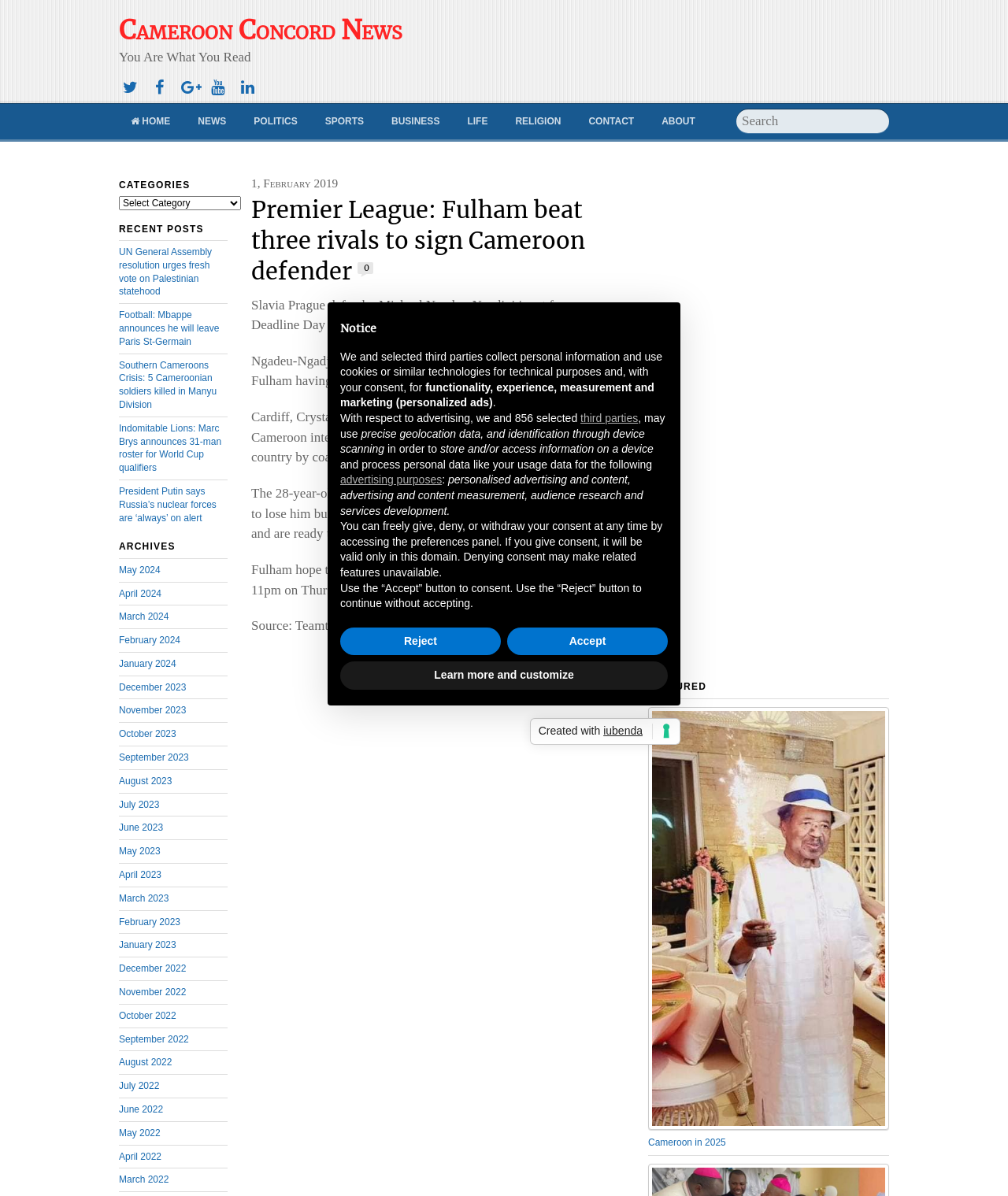Bounding box coordinates are to be given in the format (top-left x, top-left y, bottom-right x, bottom-right y). All values must be floating point numbers between 0 and 1. Provide the bounding box coordinate for the UI element described as: Cameroon Concord News

[0.118, 0.012, 0.399, 0.039]